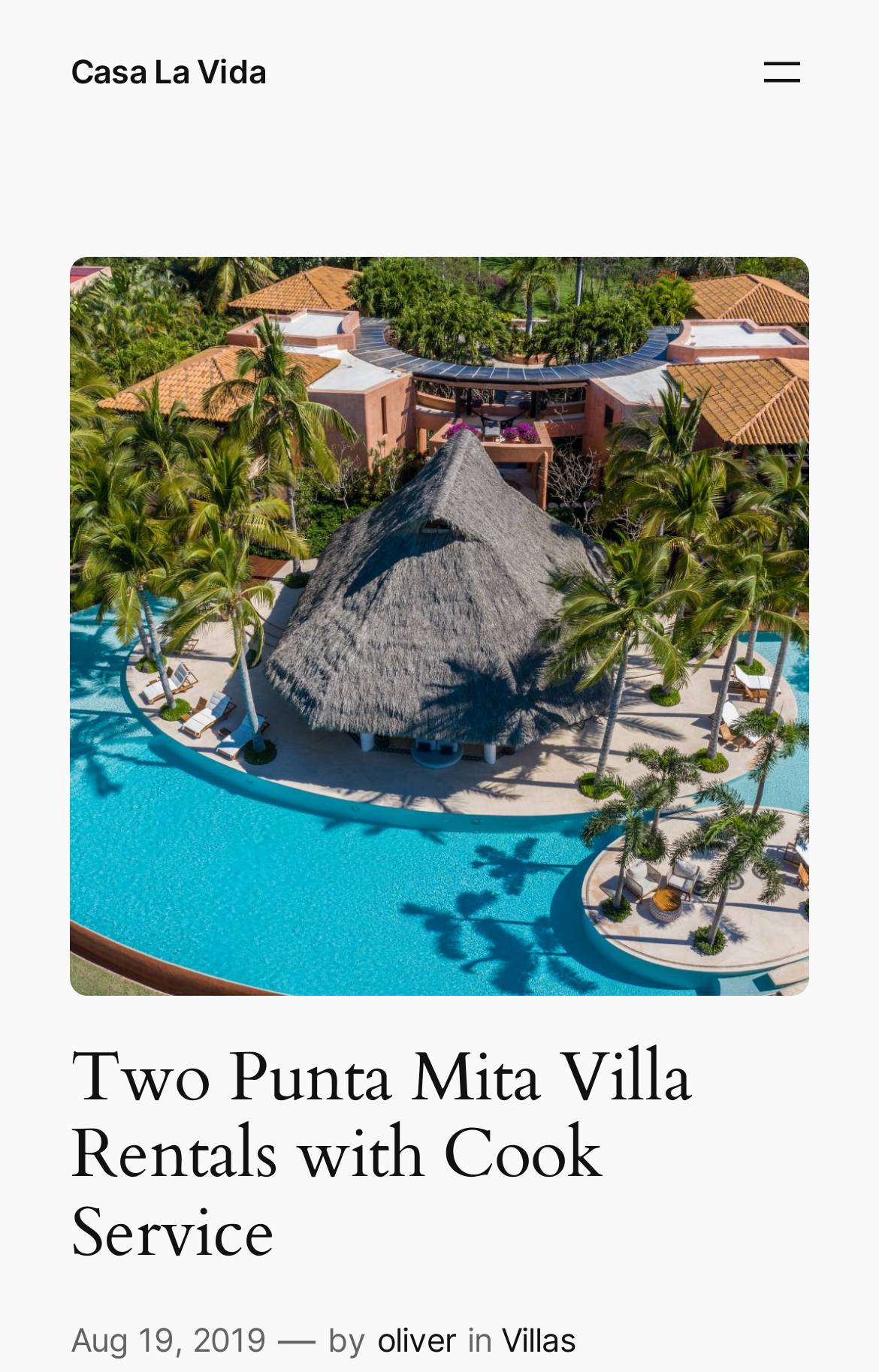Who is the author of the villa rental service?
Utilize the image to construct a detailed and well-explained answer.

The author of the villa rental service is 'oliver', which is mentioned at the bottom of the page. This information is provided in the format 'by oliver', which is a common way to attribute authorship on webpages.